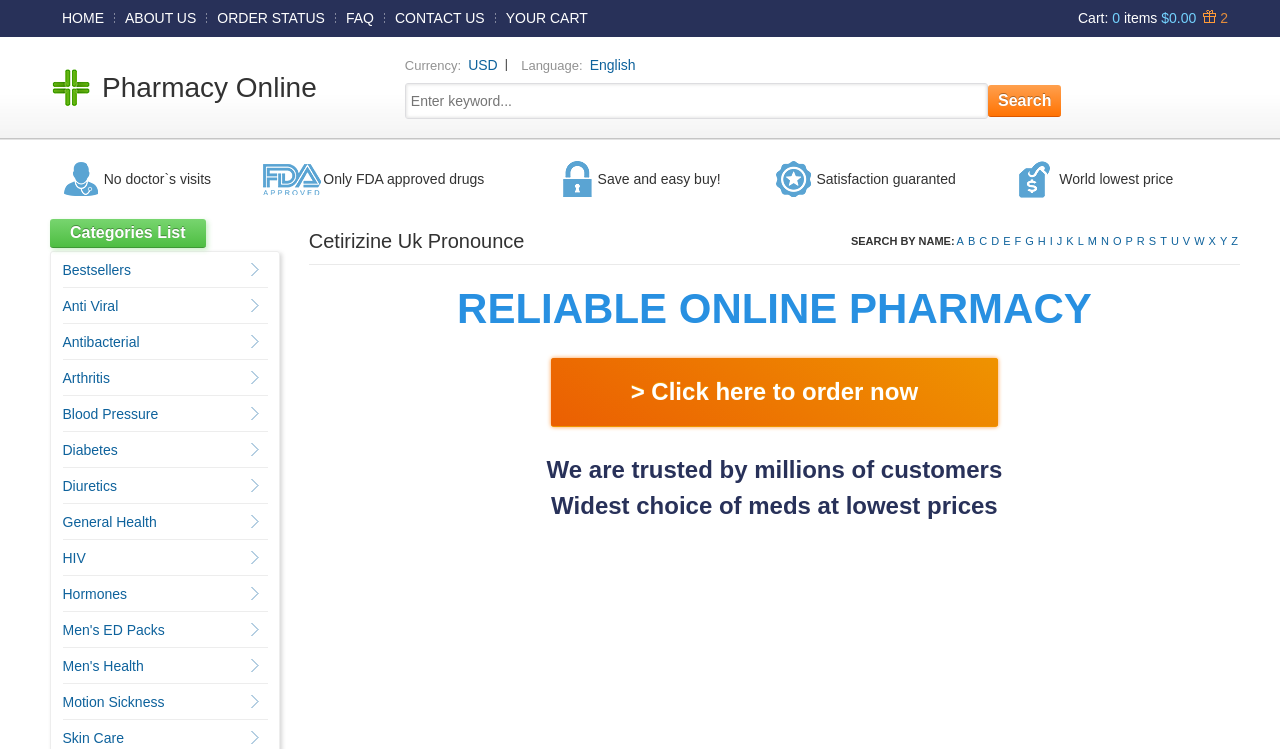How many categories are listed?
Please respond to the question thoroughly and include all relevant details.

I counted the number of links under the 'Categories List' heading, and there are 15 categories listed, including 'Bestsellers', 'Anti Viral', 'Antibacterial', and so on.